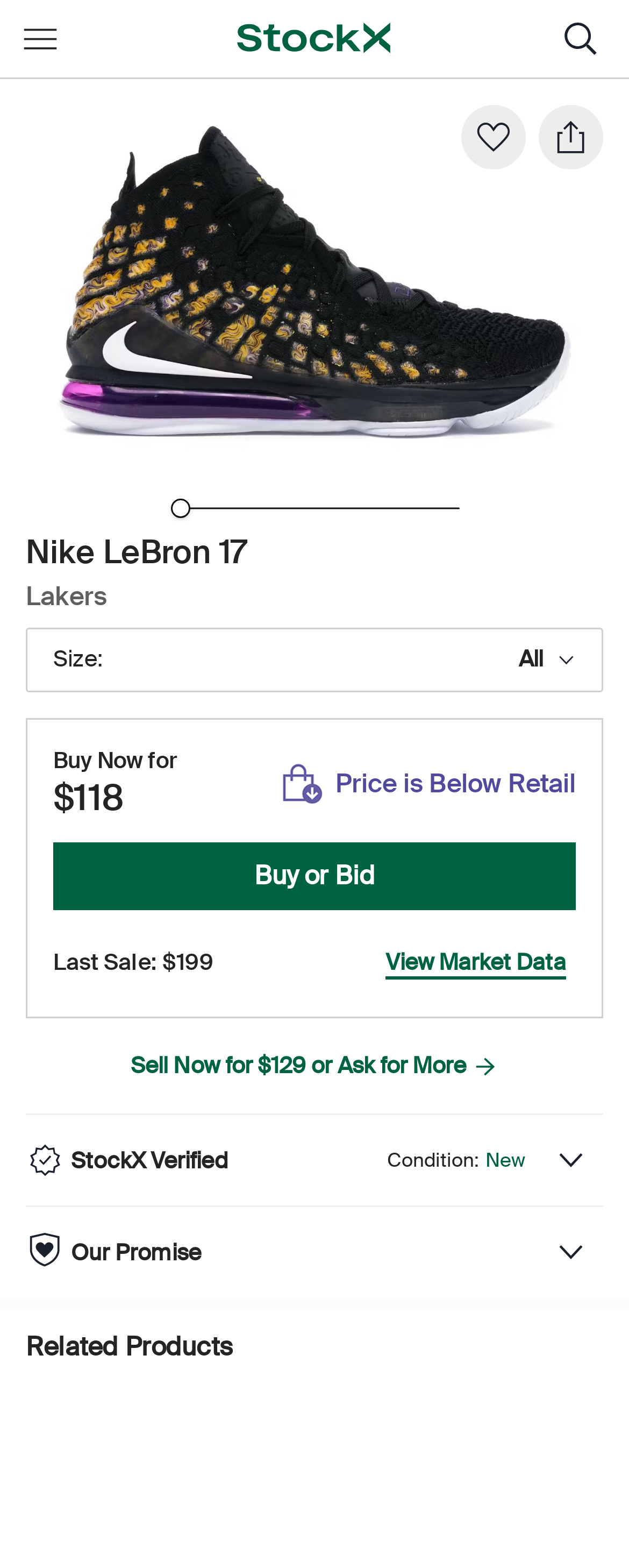Please give a concise answer to this question using a single word or phrase: 
What is the condition of the shoes?

New